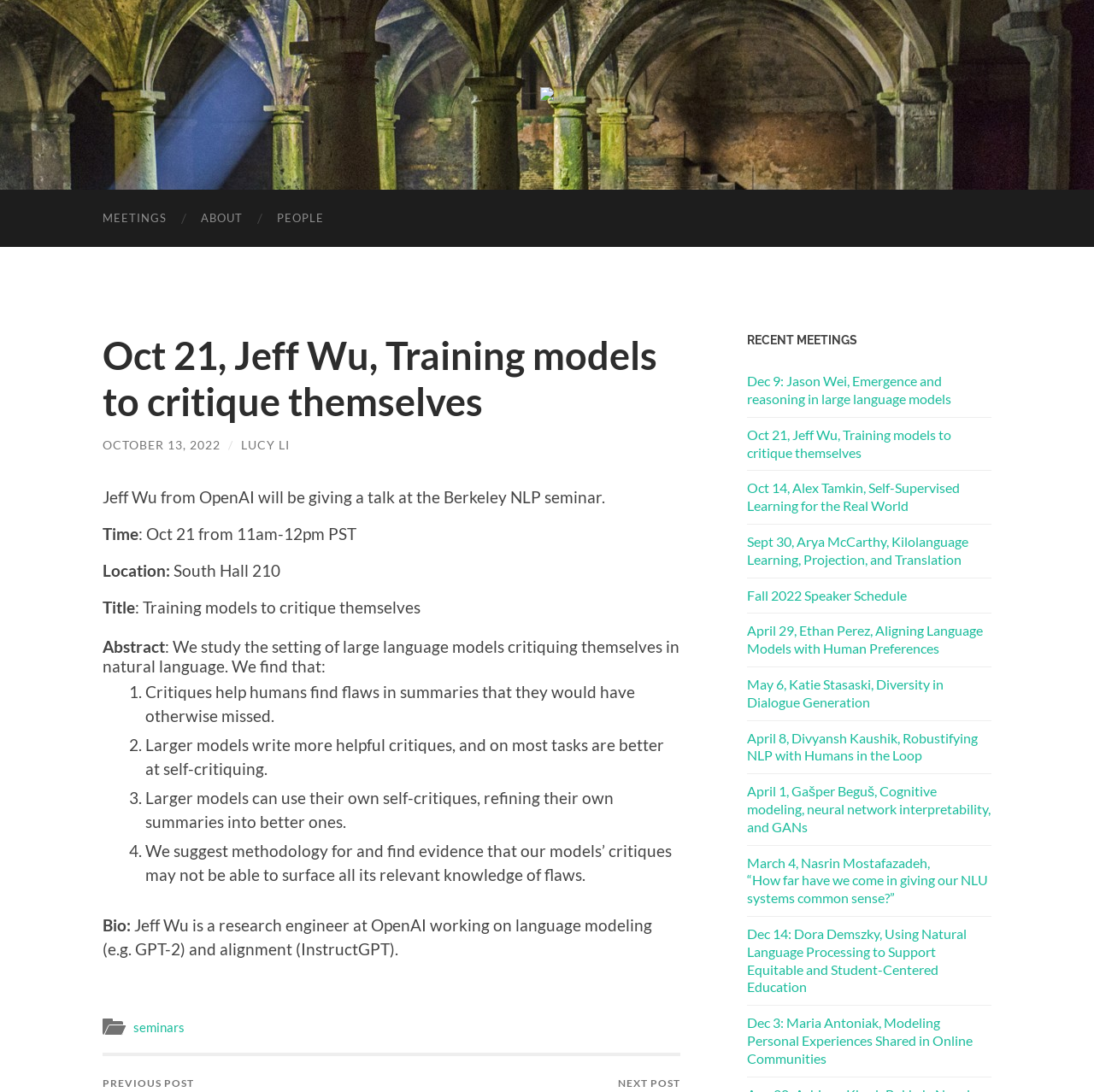Determine the bounding box coordinates of the clickable element necessary to fulfill the instruction: "Read the bio of Jeff Wu". Provide the coordinates as four float numbers within the 0 to 1 range, i.e., [left, top, right, bottom].

[0.094, 0.838, 0.596, 0.878]